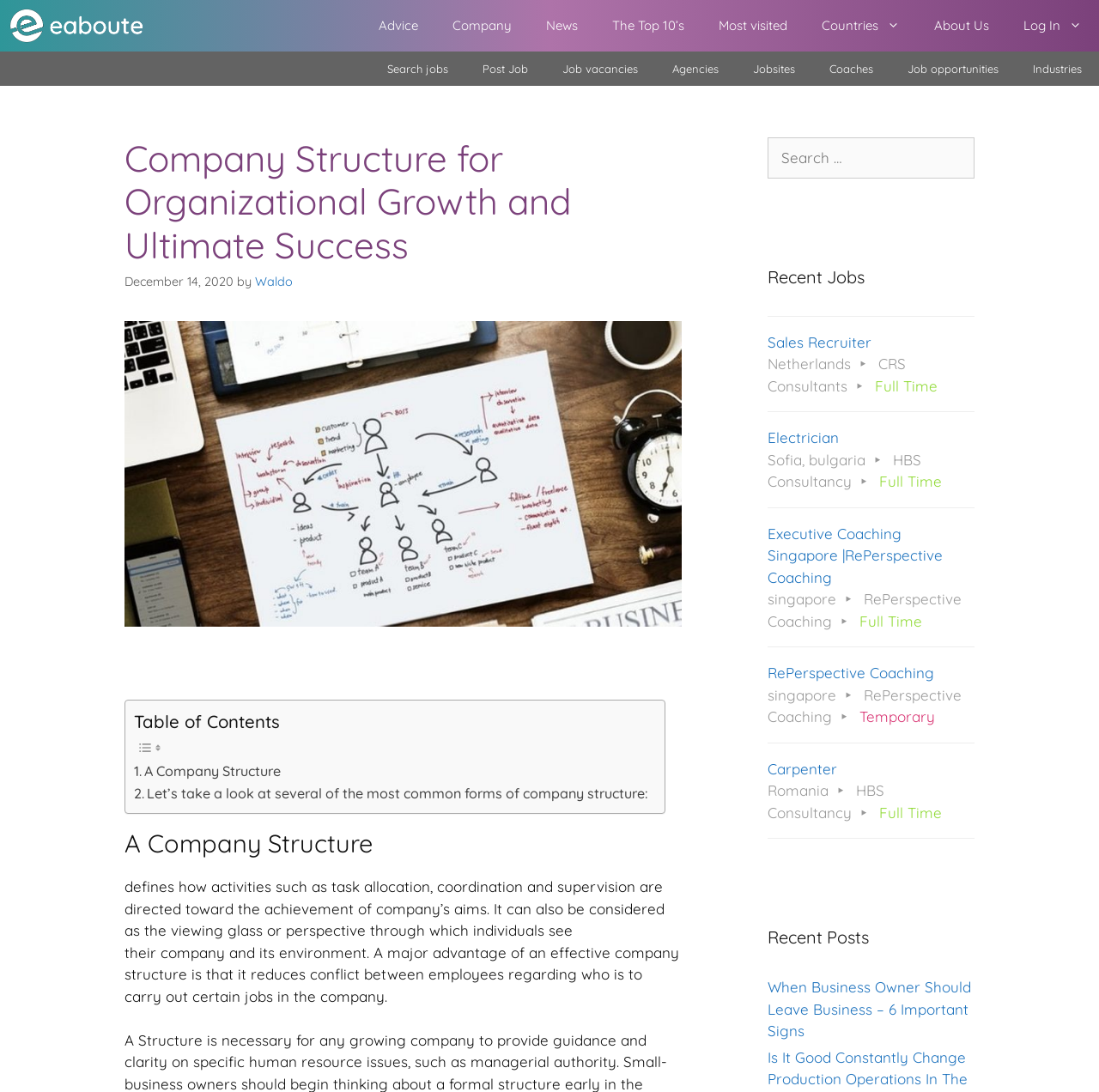Extract the bounding box coordinates for the described element: "input value="Search…" name="s" value="Search…"". The coordinates should be represented as four float numbers between 0 and 1: [left, top, right, bottom].

None